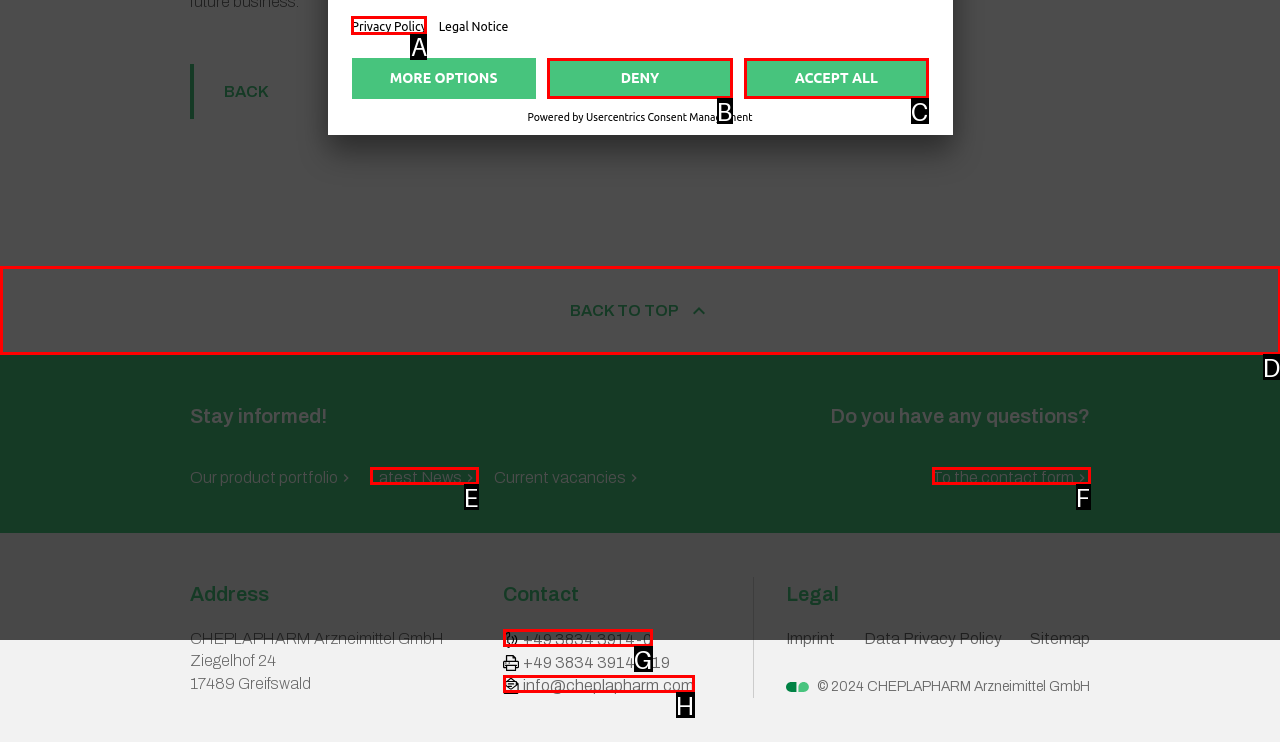From the provided choices, determine which option matches the description: ACCEPT ALL. Respond with the letter of the correct choice directly.

C